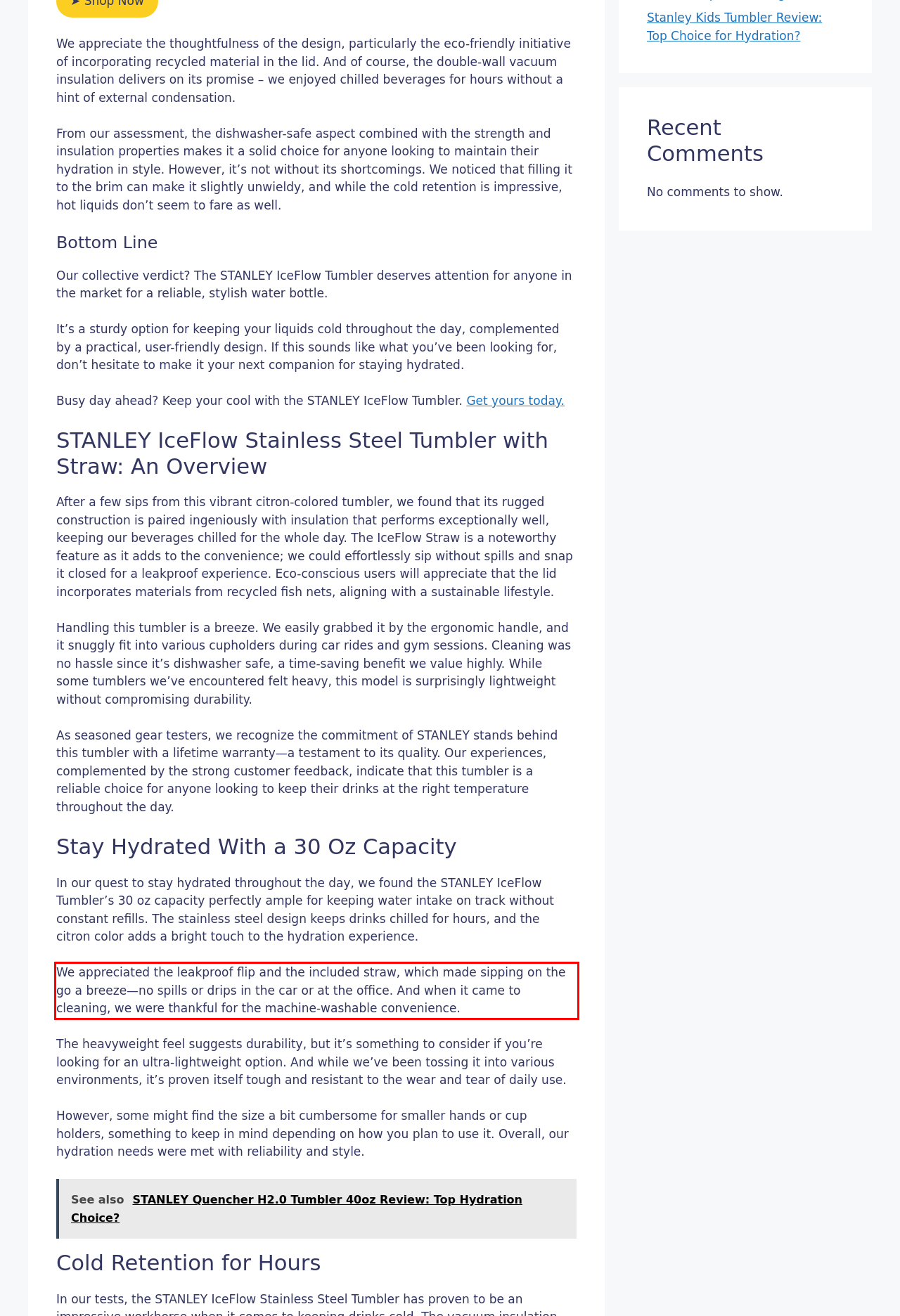Please extract the text content from the UI element enclosed by the red rectangle in the screenshot.

We appreciated the leakproof flip and the included straw, which made sipping on the go a breeze—no spills or drips in the car or at the office. And when it came to cleaning, we were thankful for the machine-washable convenience.